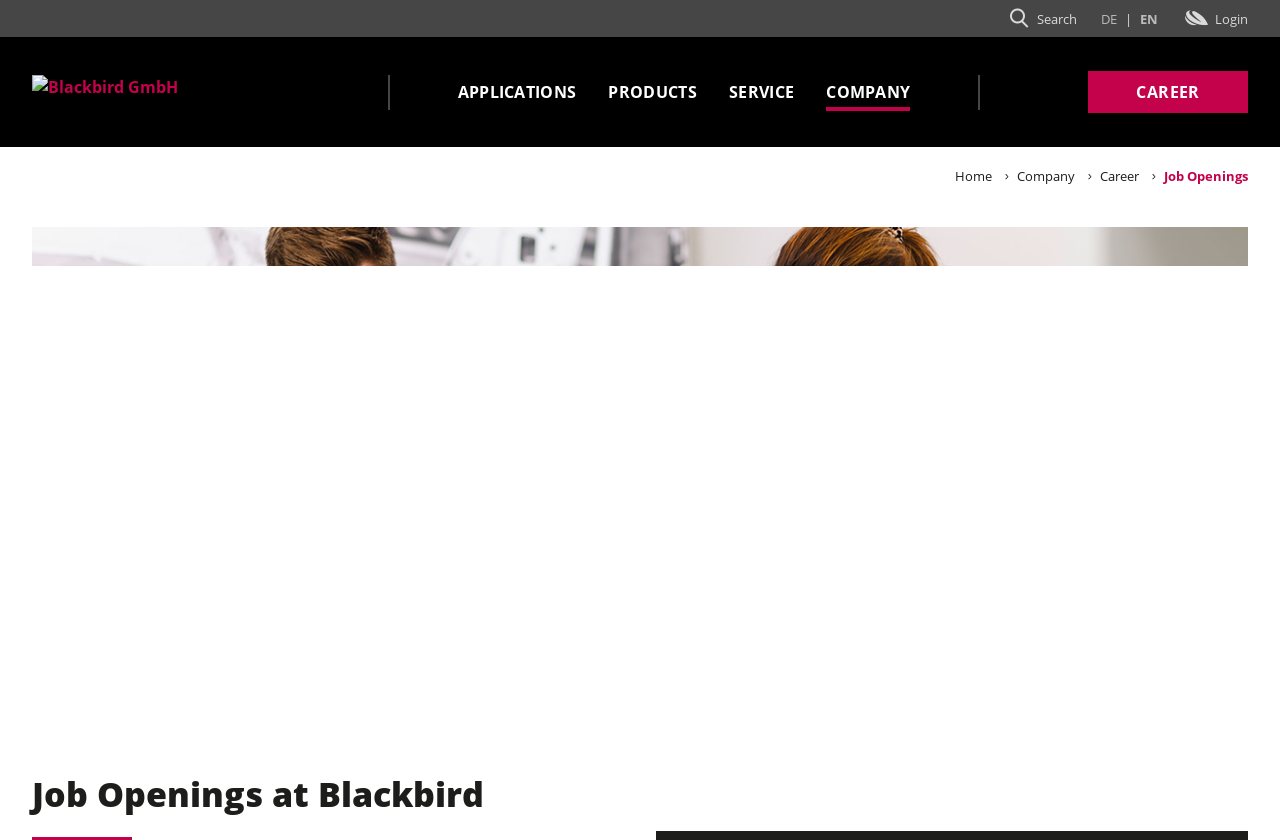Provide a brief response to the question using a single word or phrase: 
What is the language currently selected?

DE